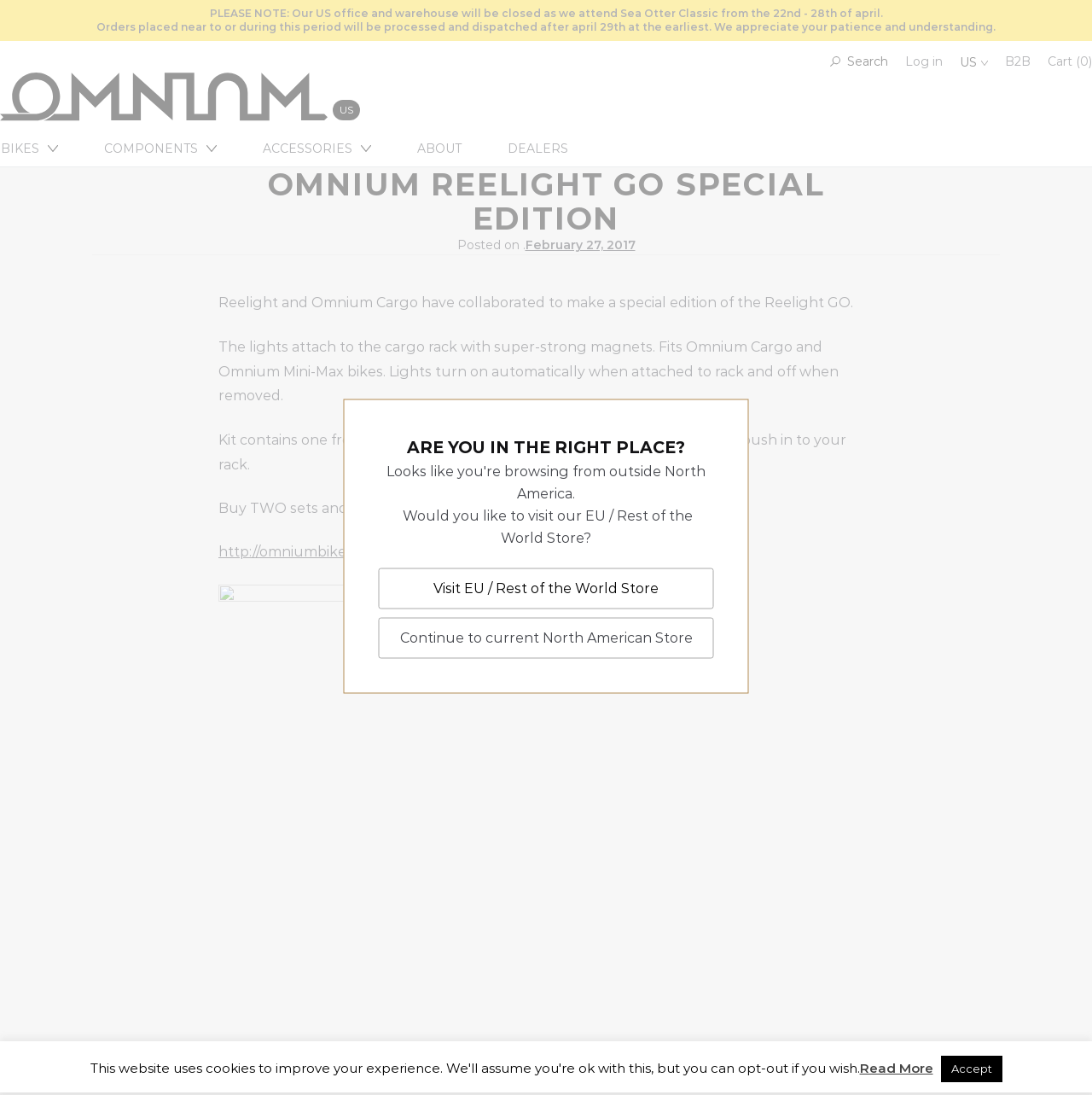Describe all the key features and sections of the webpage thoroughly.

The webpage appears to be a product page for the Omnium Reelight GO Special Edition, a collaboration between Reelight and Omnium Cargo. At the top of the page, there is a heading that asks "ARE YOU IN THE RIGHT PLACE?" followed by a message indicating that the user is currently on the North American site and providing an option to visit the EU/Rest of the World store.

Below this, there is a notice about the US office and warehouse being closed from April 22nd to 28th, and a message about orders being processed and dispatched after April 29th. 

On the top right side of the page, there is a search bar with a magnifying glass icon. Next to it, there are links to log in, switch countries, and access the B2B section. The cart icon is also located here, indicating that it is currently empty.

The main navigation menu is located below the search bar, with links to COMPONENTS, ACCESSORIES, ABOUT, and DEALERS. Each link has a corresponding icon.

The main content of the page is divided into sections. The first section has a heading that reads "OMNIUM REELIGHT GO SPECIAL EDITION" and provides information about the product, including its features and a call-to-action to buy. 

At the bottom of the page, there is a message about a slight delay in shipping due to high demand, and a link to dismiss the message. There is also a "Read More" link and an "Accept" button, but their context is unclear.